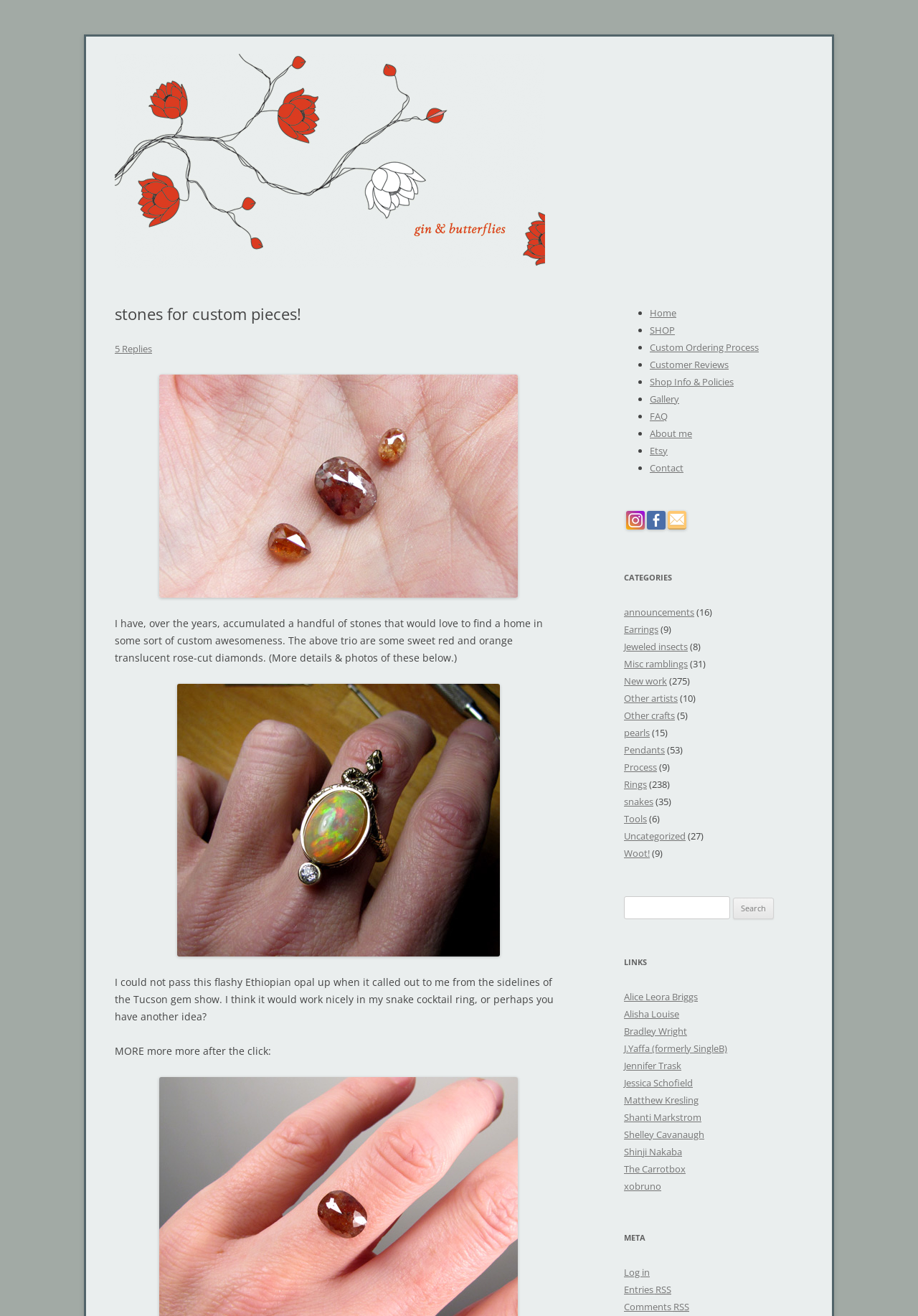Based on the element description alt="Ethiopian opal in snake ring", identify the bounding box coordinates for the UI element. The coordinates should be in the format (top-left x, top-left y, bottom-right x, bottom-right y) and within the 0 to 1 range.

[0.125, 0.52, 0.613, 0.727]